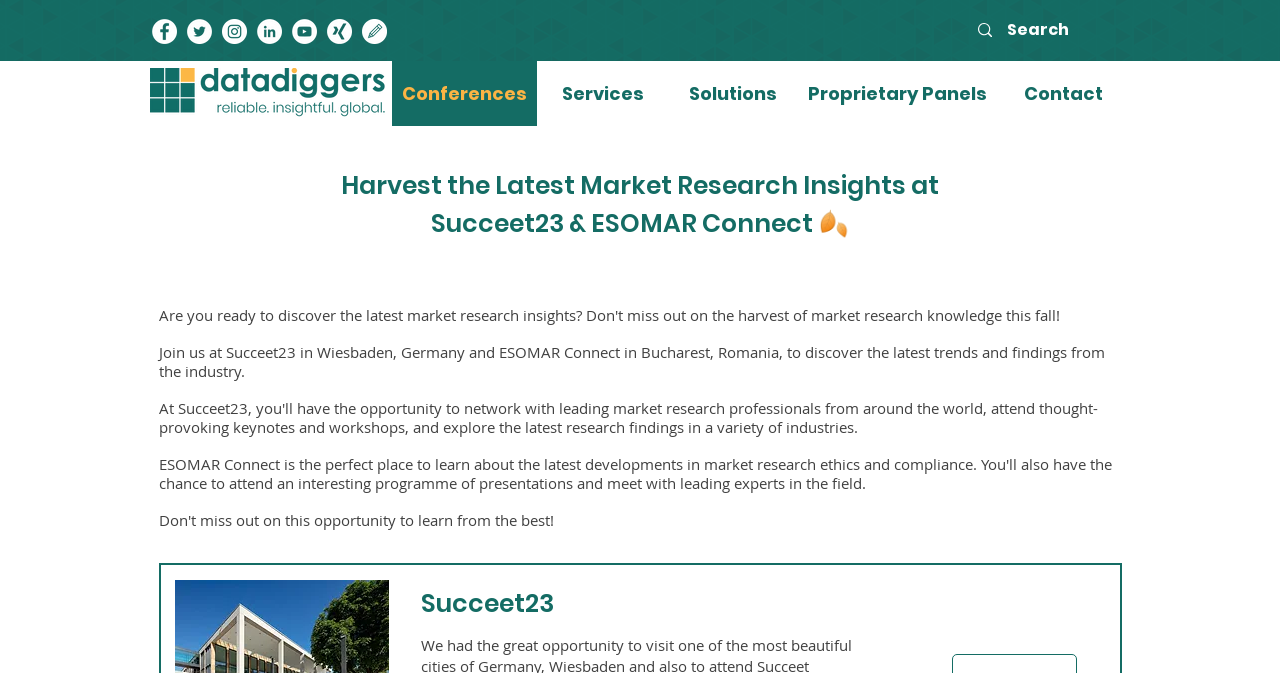Specify the bounding box coordinates of the element's region that should be clicked to achieve the following instruction: "Click the 'survey@ascny.net' email link". The bounding box coordinates consist of four float numbers between 0 and 1, in the format [left, top, right, bottom].

None